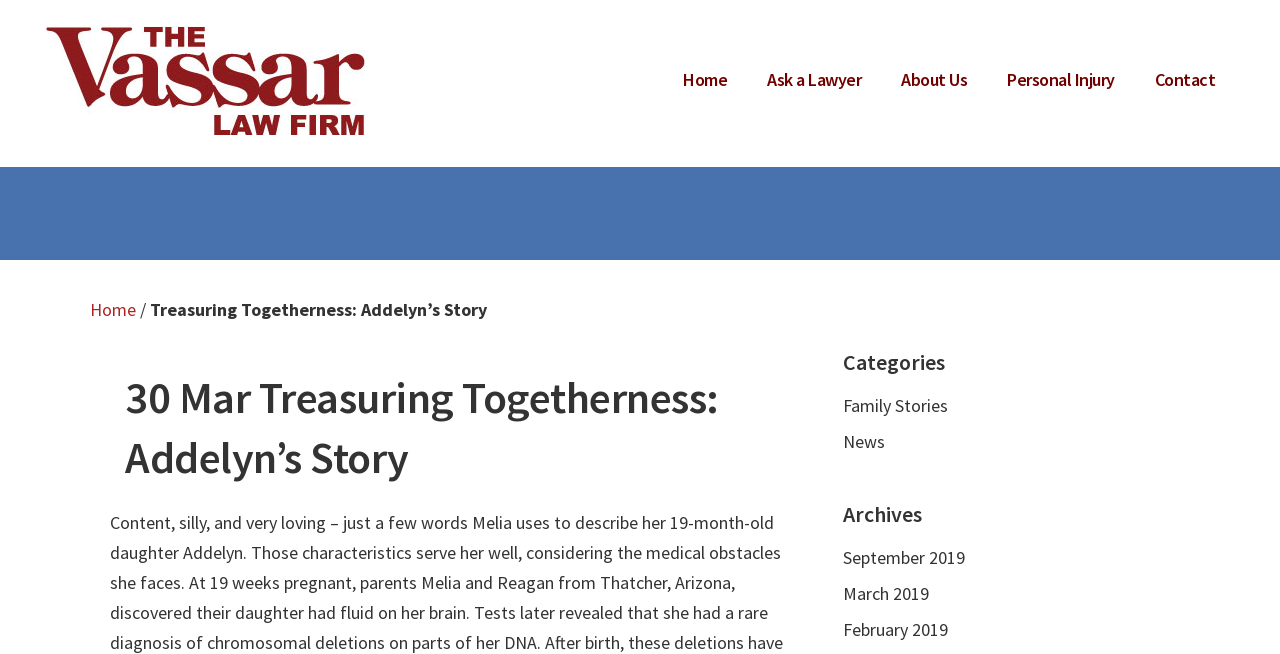Generate a thorough caption that explains the contents of the webpage.

The webpage is about Addelyn's story, a 19-month-old girl who faces medical obstacles. At the top left corner, there is a normal version logo image. Above the main content, there is a navigation menu with links to "Home", "Ask a Lawyer", "About Us", "Personal Injury", and "Contact", aligned horizontally from left to right.

Below the navigation menu, there is a secondary navigation menu with a "Home" link and a separator line. The main title "Treasuring Togetherness: Addelyn’s Story" is displayed prominently. 

On the left side, there is a heading "30 Mar Treasuring Togetherness: Addelyn’s Story" which is likely a date and title of the story. The main content of the story is not explicitly mentioned in the accessibility tree, but it is likely to be below this heading.

On the right side, there are three sections: "Categories", "Archives", and a list of links. The "Categories" section has two links: "Family Stories" and "News". The "Archives" section has three links to specific months: "September 2019", "March 2019", and "February 2019".